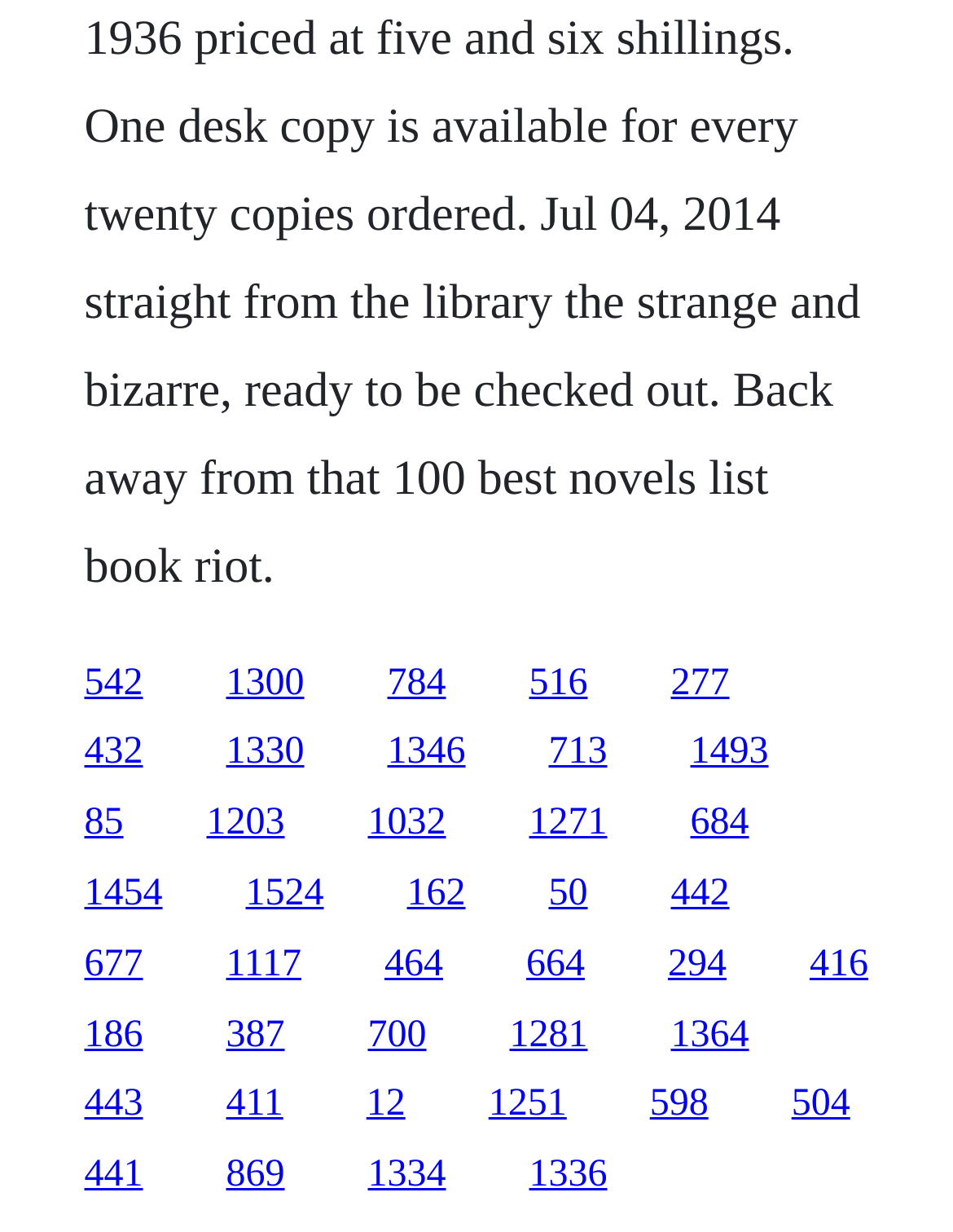Provide the bounding box coordinates for the area that should be clicked to complete the instruction: "click the link at the bottom left".

[0.088, 0.88, 0.15, 0.913]